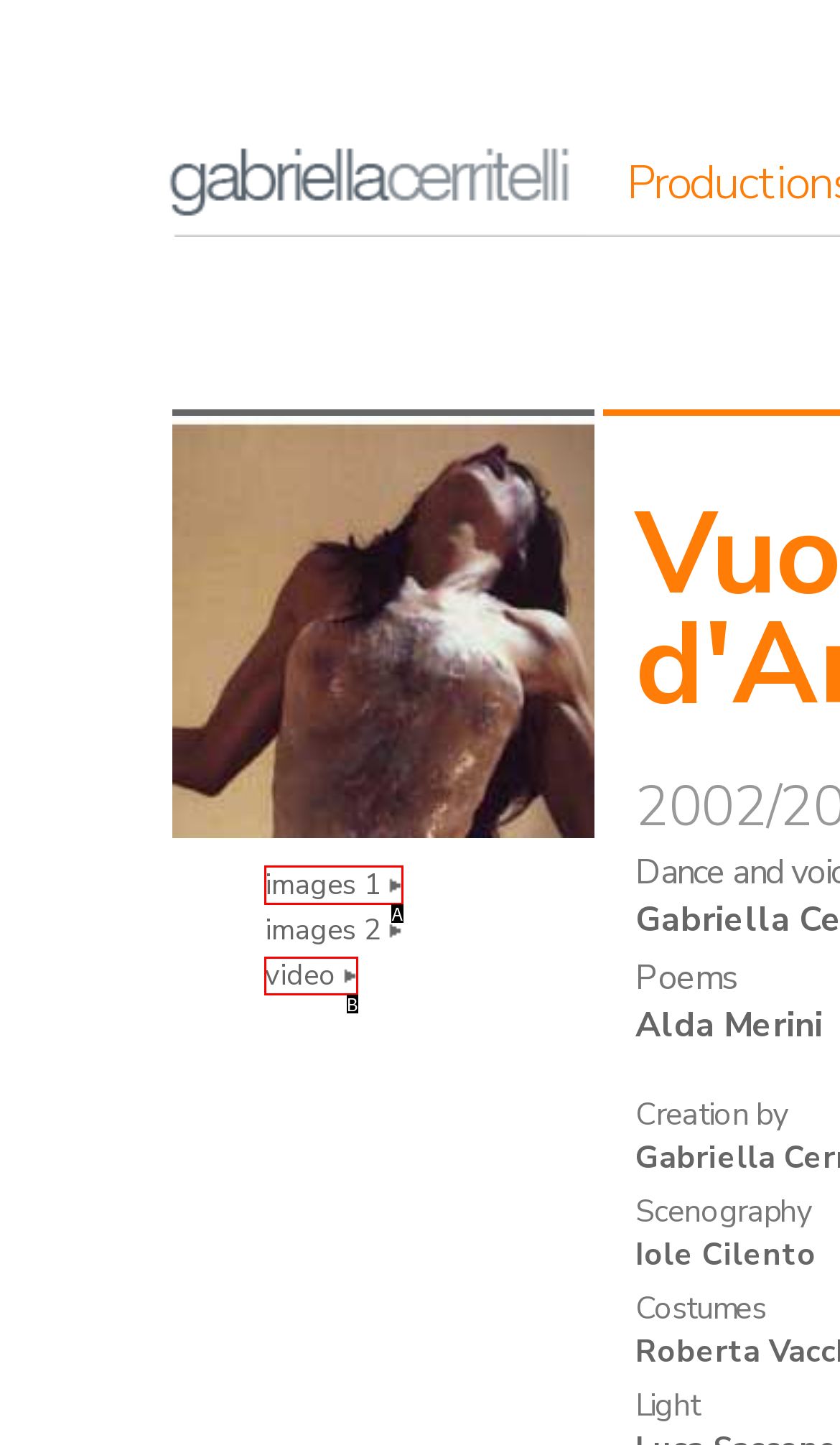Select the letter of the UI element that best matches: video
Answer with the letter of the correct option directly.

B